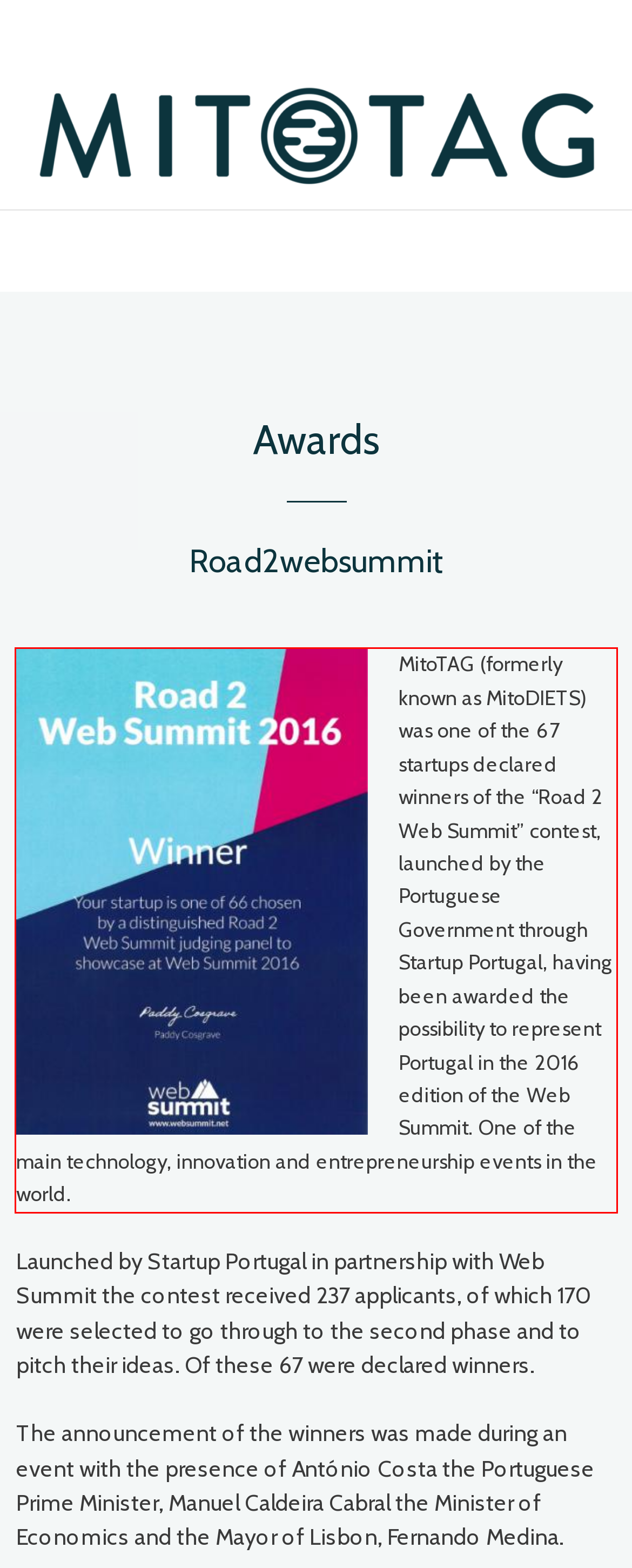Analyze the webpage screenshot and use OCR to recognize the text content in the red bounding box.

MitoTAG (formerly known as MitoDIETS) was one of the 67 startups declared winners of the “Road 2 Web Summit” contest, launched by the Portuguese Government through Startup Portugal, having been awarded the possibility to represent Portugal in the 2016 edition of the Web Summit. One of the main technology, innovation and entrepreneurship events in the world.